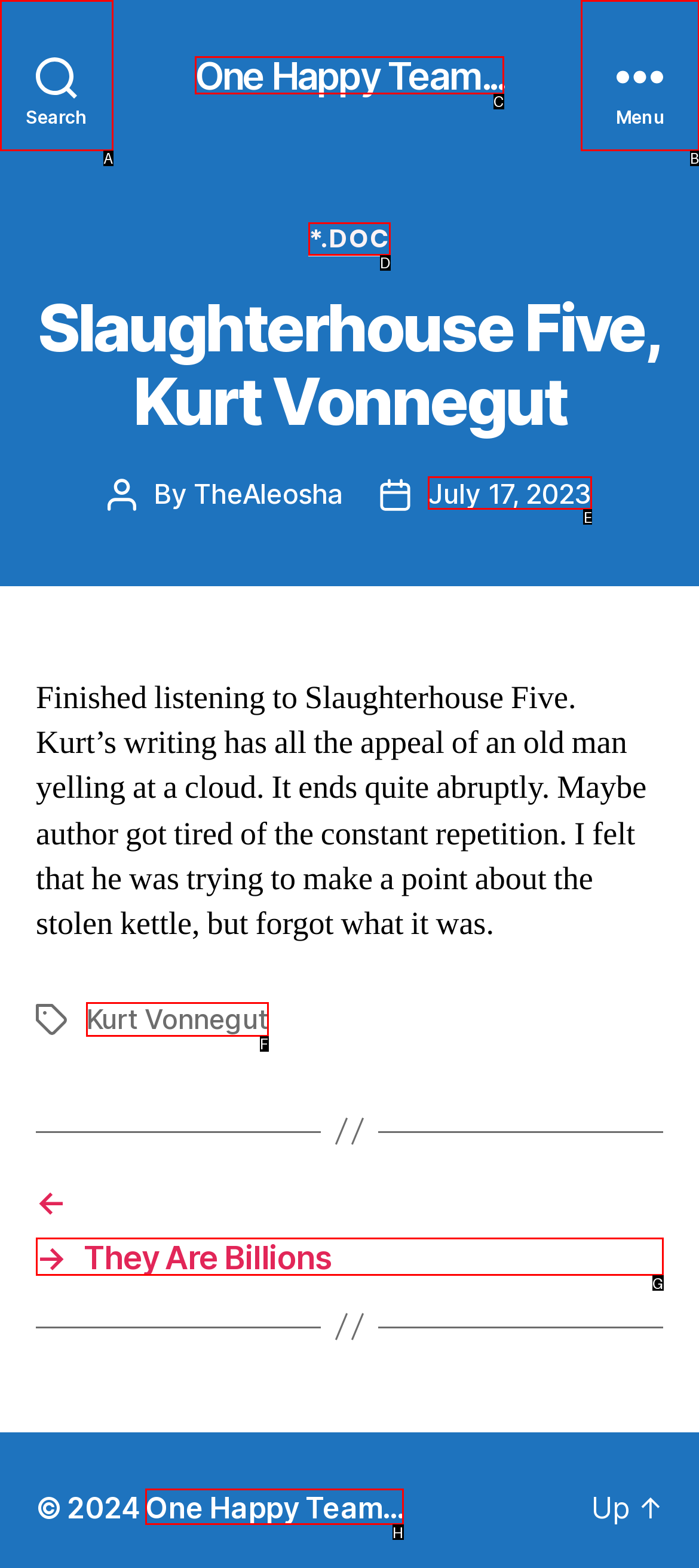Please indicate which HTML element should be clicked to fulfill the following task: Check the post date. Provide the letter of the selected option.

E